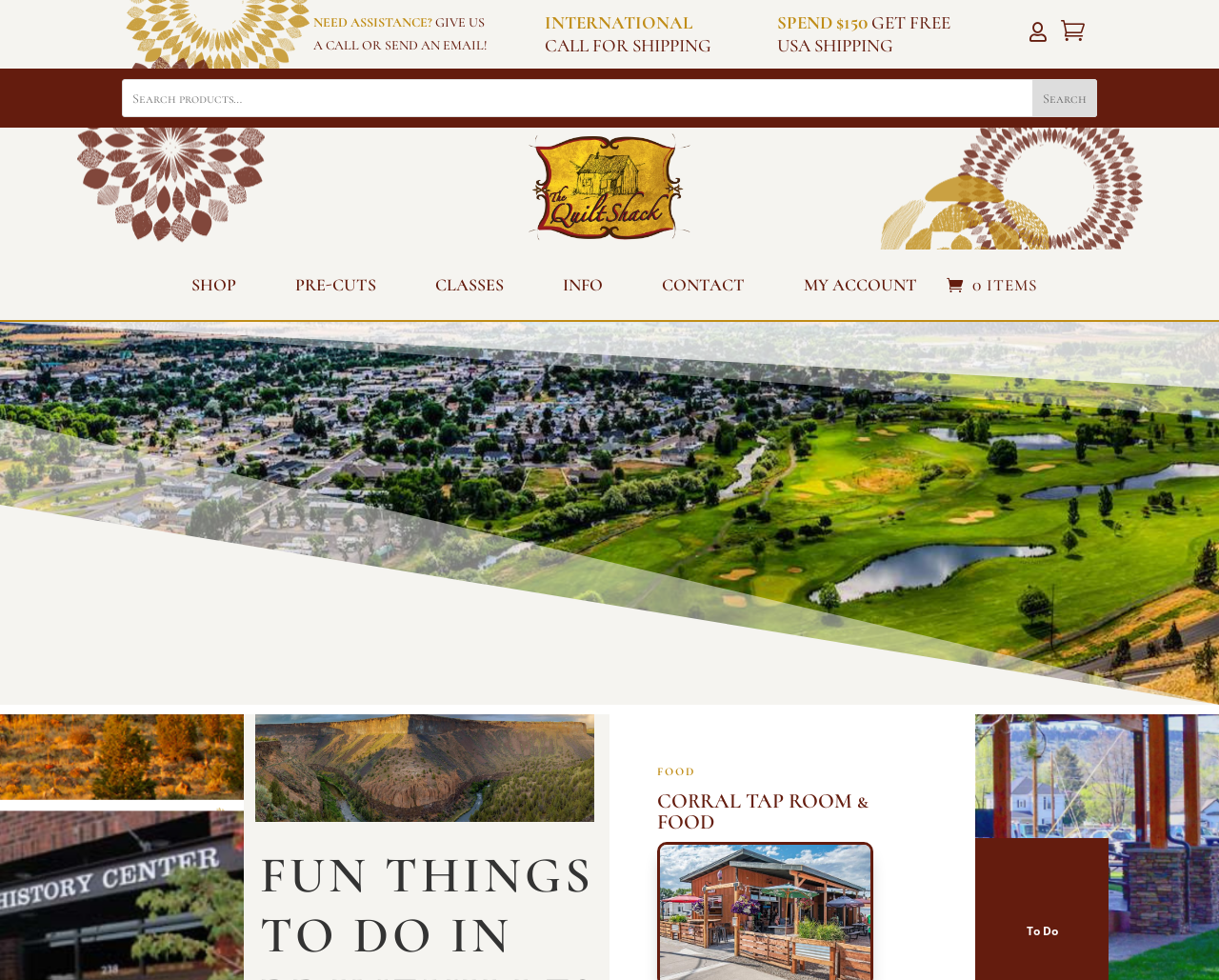Find the bounding box coordinates for the area you need to click to carry out the instruction: "Click on SHOP". The coordinates should be four float numbers between 0 and 1, indicated as [left, top, right, bottom].

[0.141, 0.255, 0.209, 0.327]